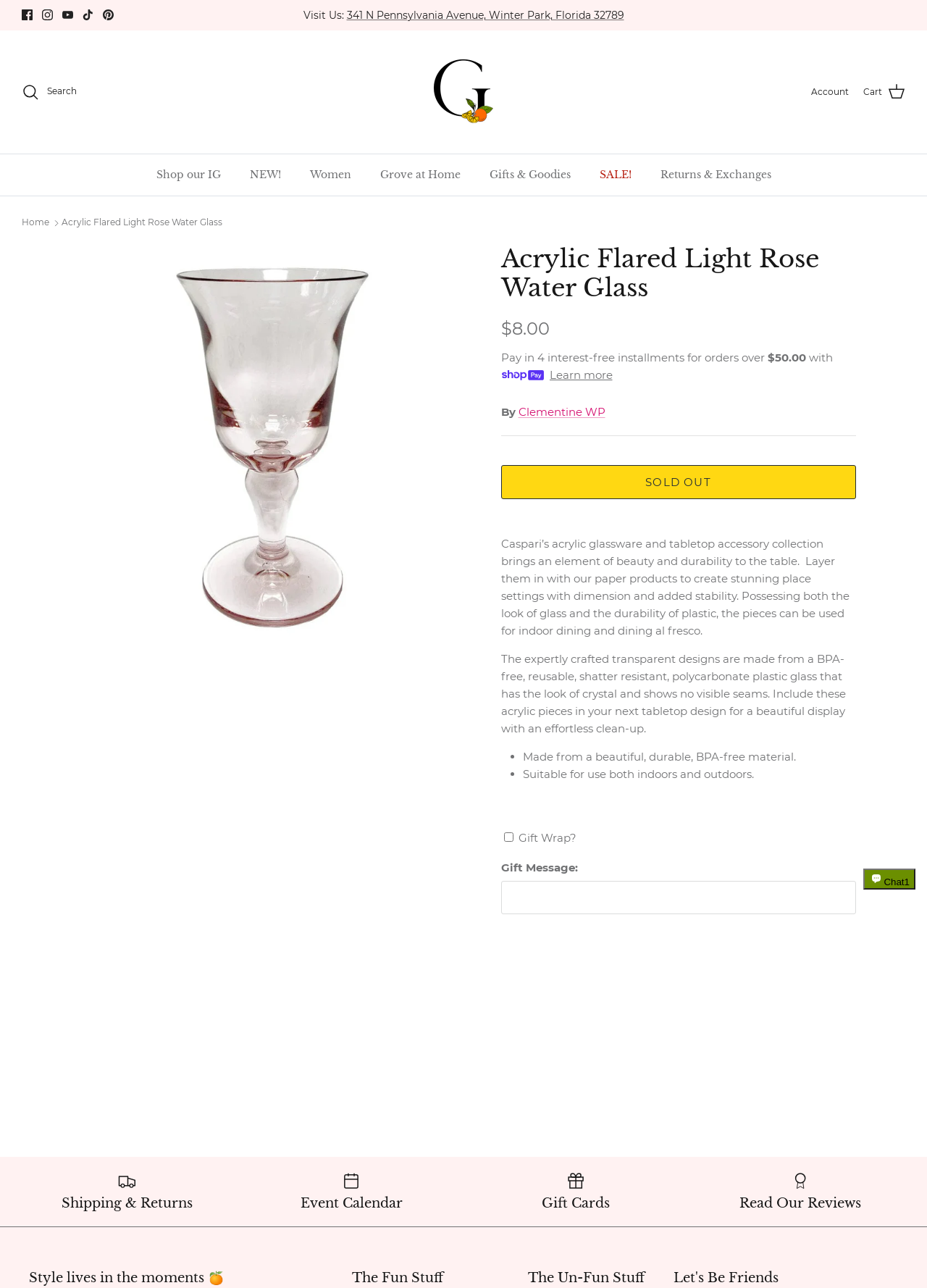Could you provide the bounding box coordinates for the portion of the screen to click to complete this instruction: "View account information"?

[0.875, 0.066, 0.916, 0.077]